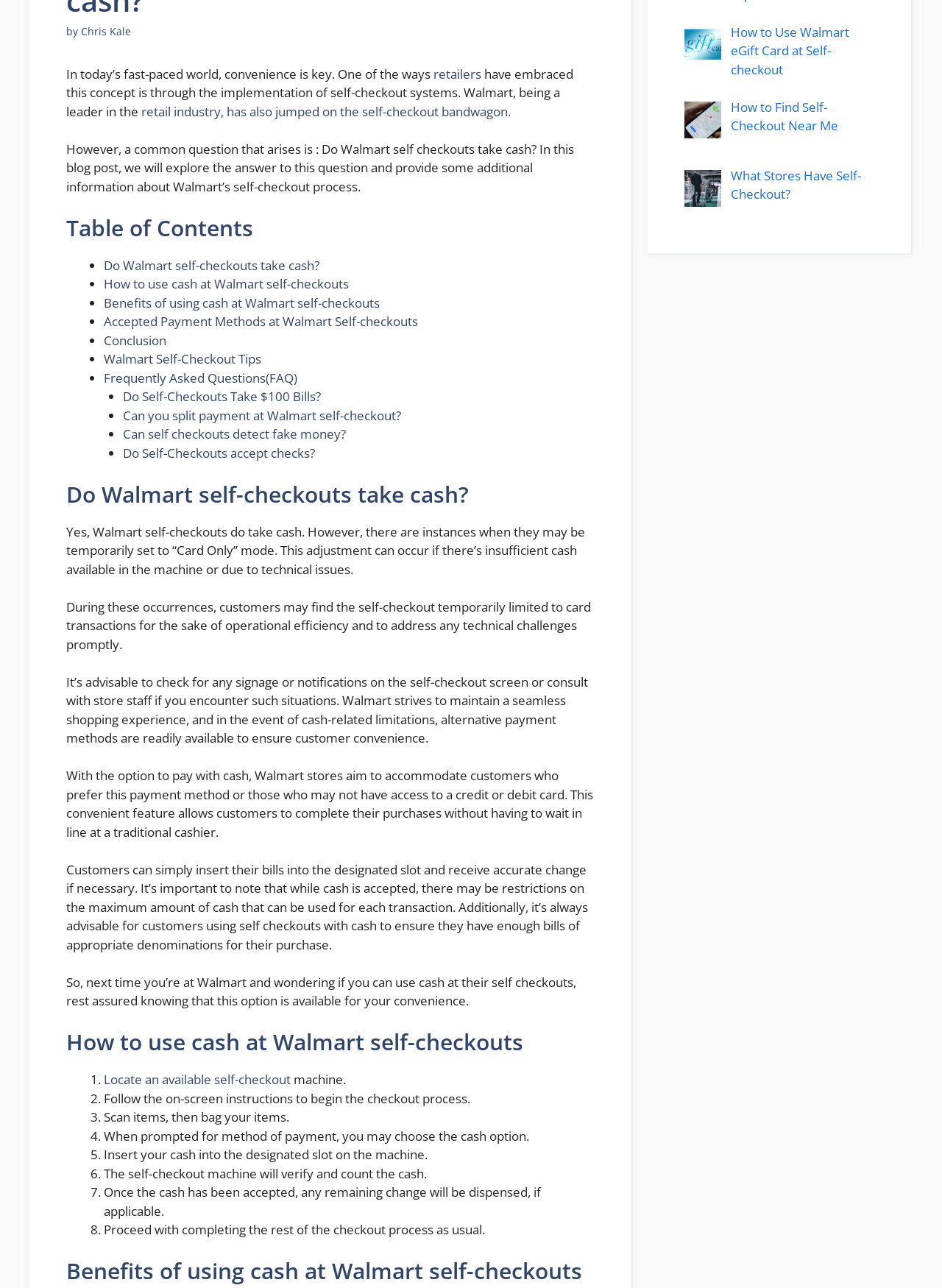Based on the element description: "retailers", identify the bounding box coordinates for this UI element. The coordinates must be four float numbers between 0 and 1, listed as [left, top, right, bottom].

[0.46, 0.051, 0.511, 0.064]